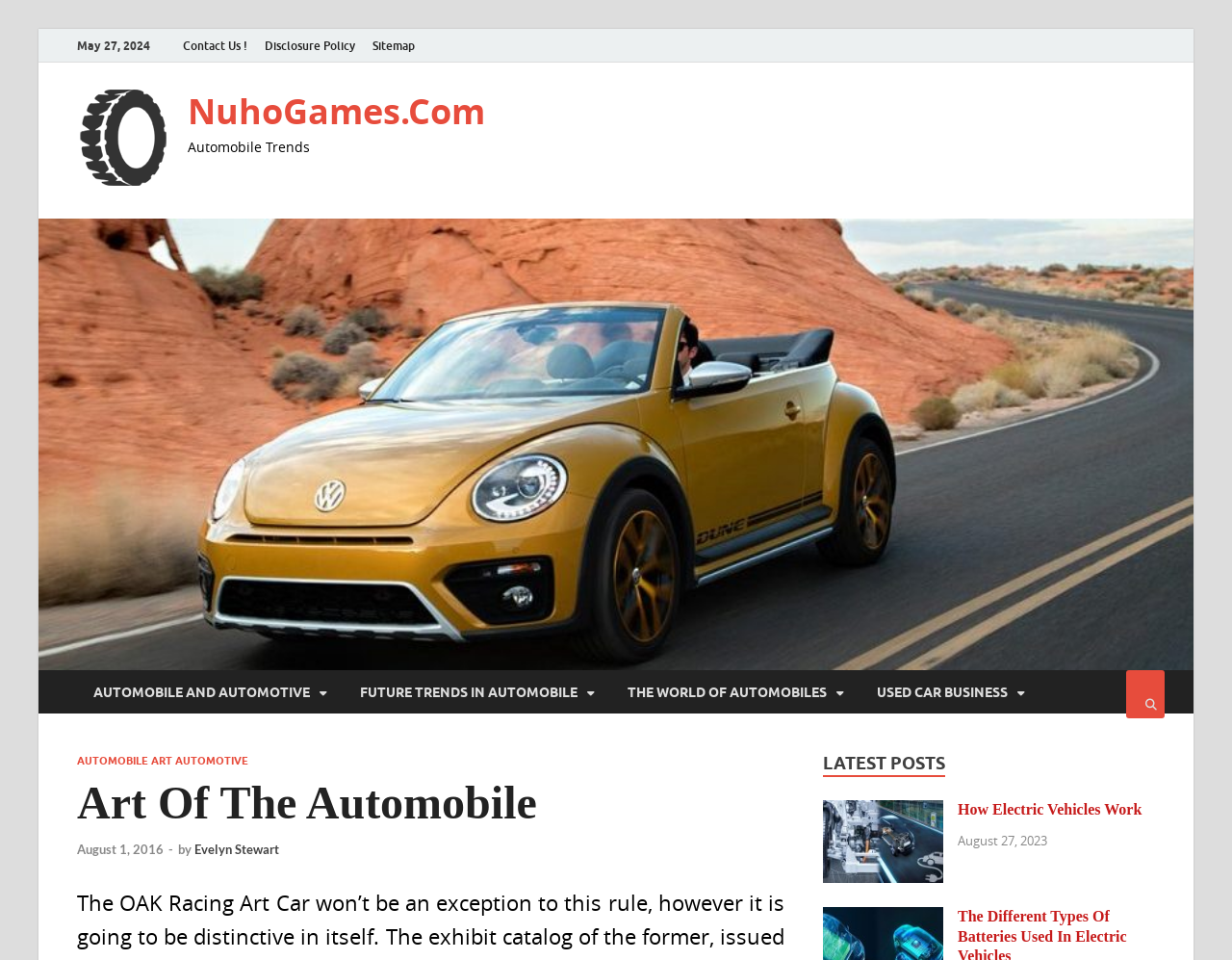Please identify the bounding box coordinates of the region to click in order to complete the given instruction: "Check the latest post How Electric Vehicles Work". The coordinates should be four float numbers between 0 and 1, i.e., [left, top, right, bottom].

[0.668, 0.837, 0.766, 0.854]